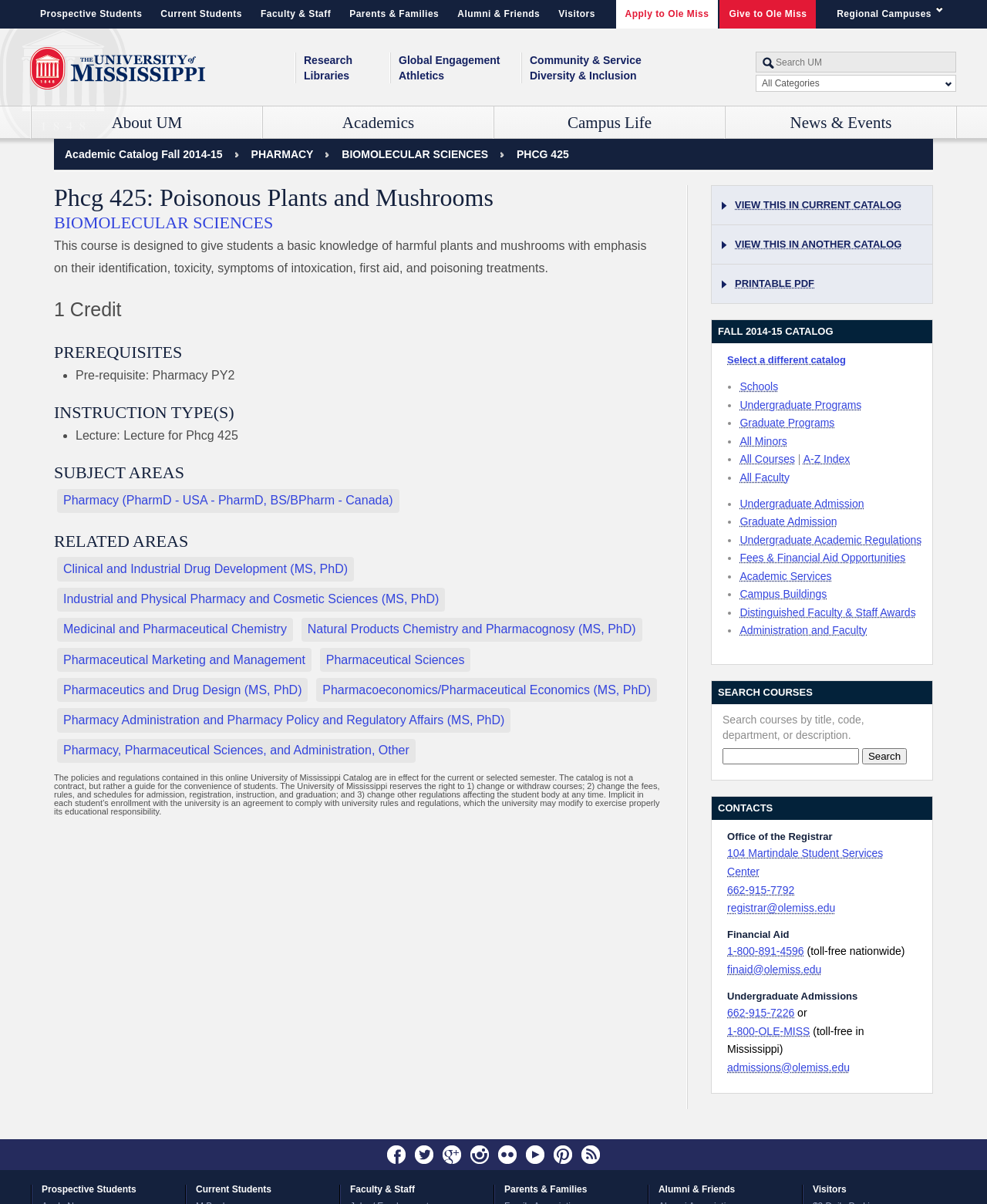Locate the bounding box coordinates of the area you need to click to fulfill this instruction: 'Learn about Research'. The coordinates must be in the form of four float numbers ranging from 0 to 1: [left, top, right, bottom].

[0.308, 0.044, 0.395, 0.056]